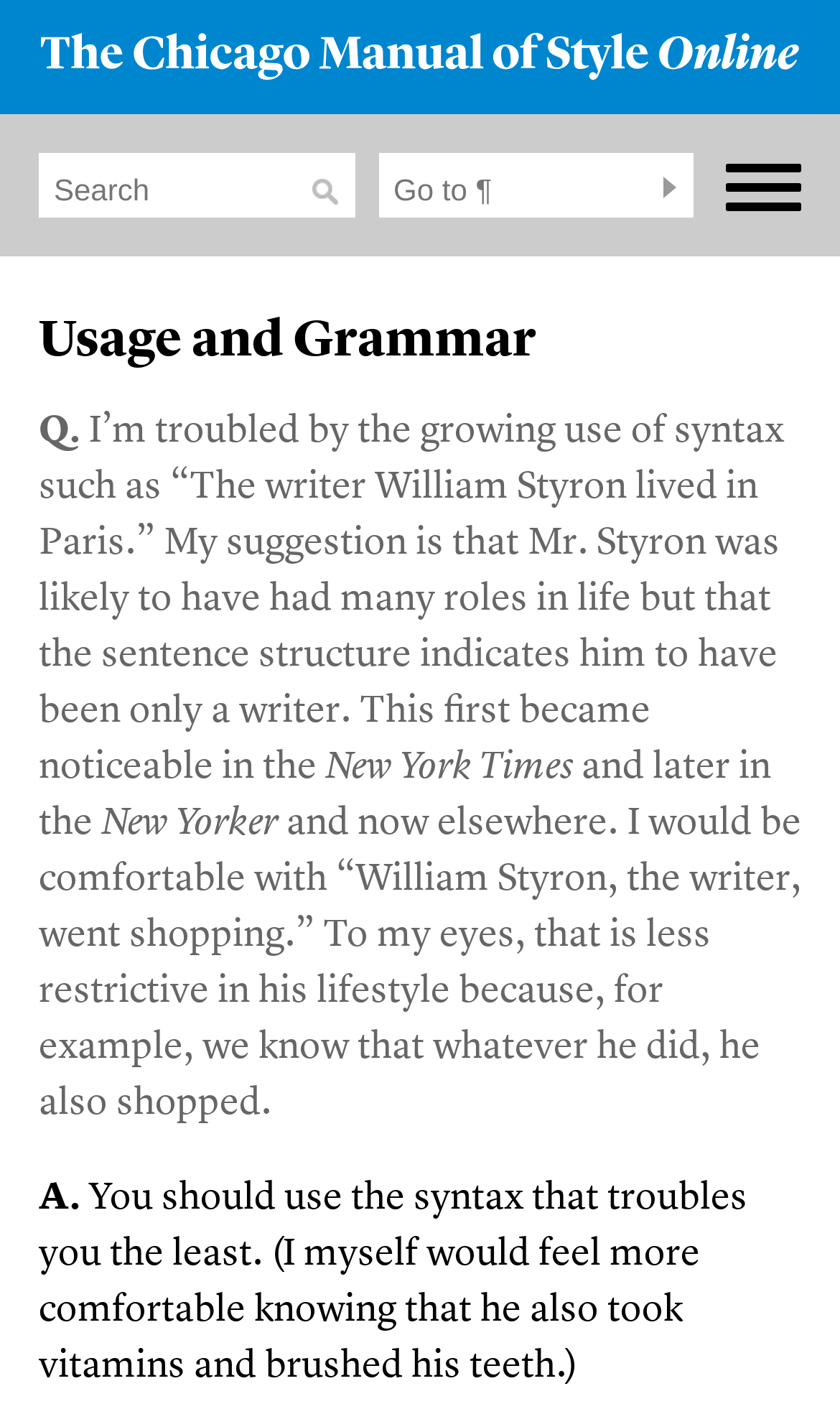Answer the question using only a single word or phrase: 
What is the suggested syntax for mentioning William Styron?

William Styron, the writer